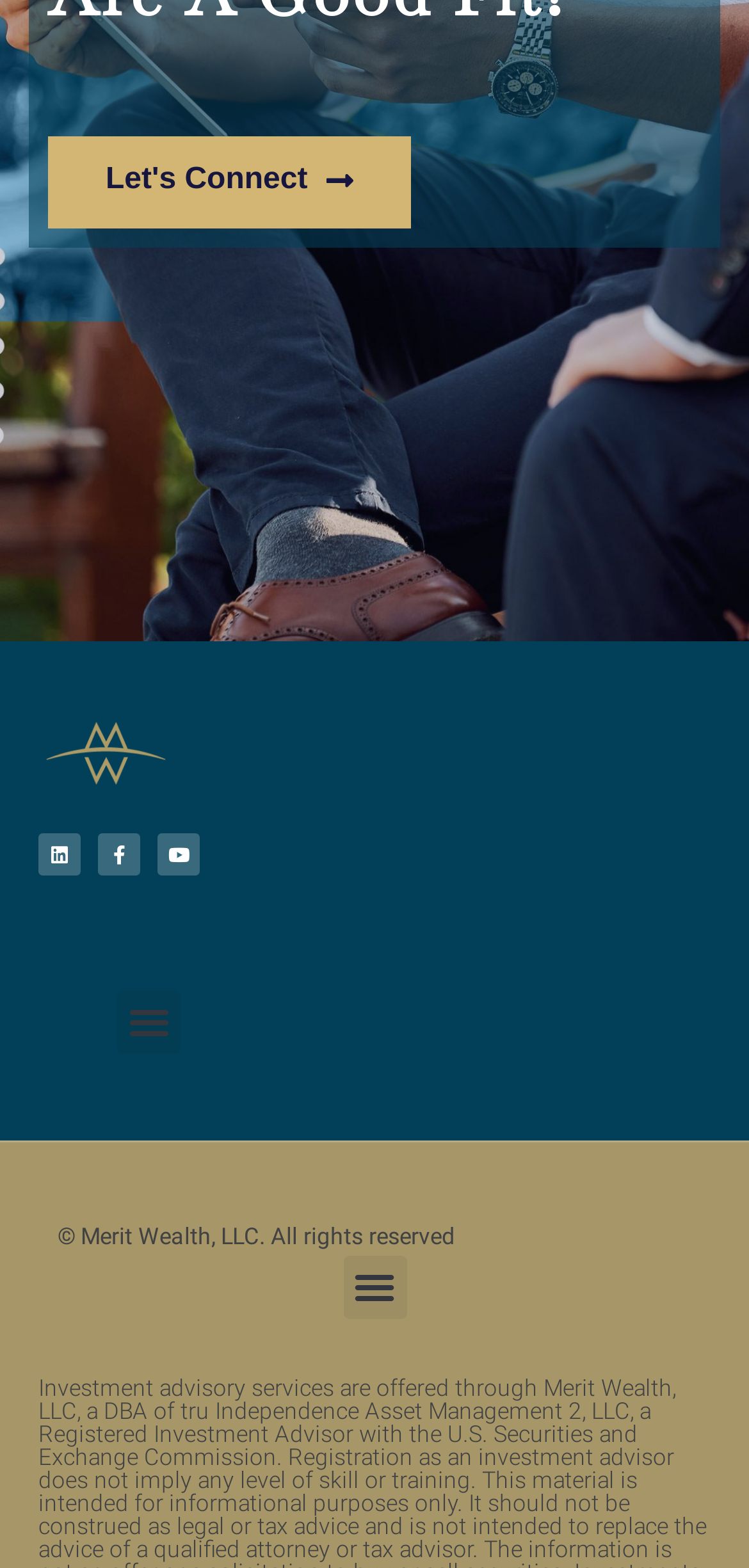What is the copyright year?
Please look at the screenshot and answer in one word or a short phrase.

Not specified